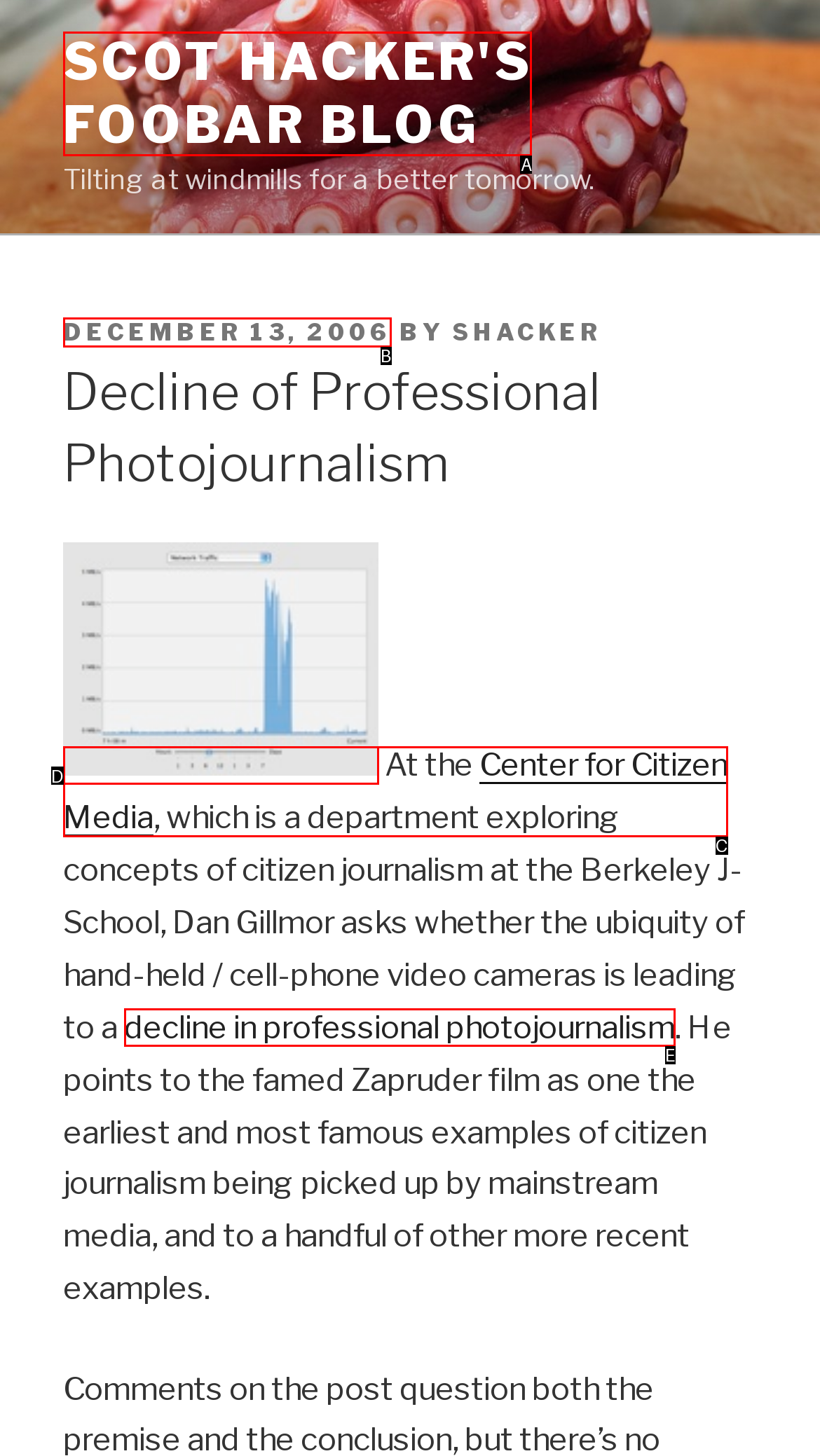Which option aligns with the description: scot hacker's foobar blog? Respond by selecting the correct letter.

A